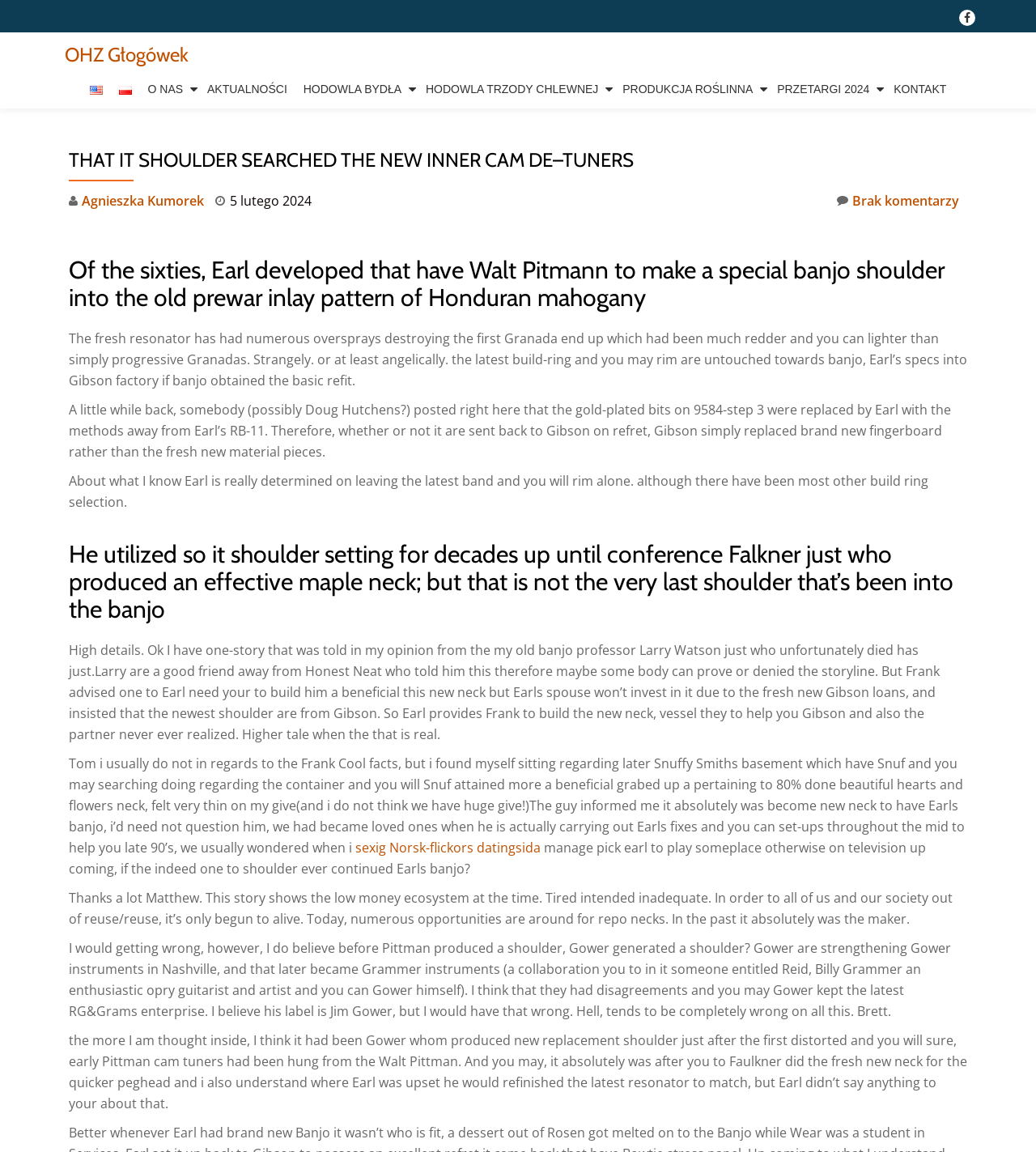Extract the bounding box coordinates for the HTML element that matches this description: "sexig Norsk-flickors datingsida". The coordinates should be four float numbers between 0 and 1, i.e., [left, top, right, bottom].

[0.343, 0.807, 0.522, 0.822]